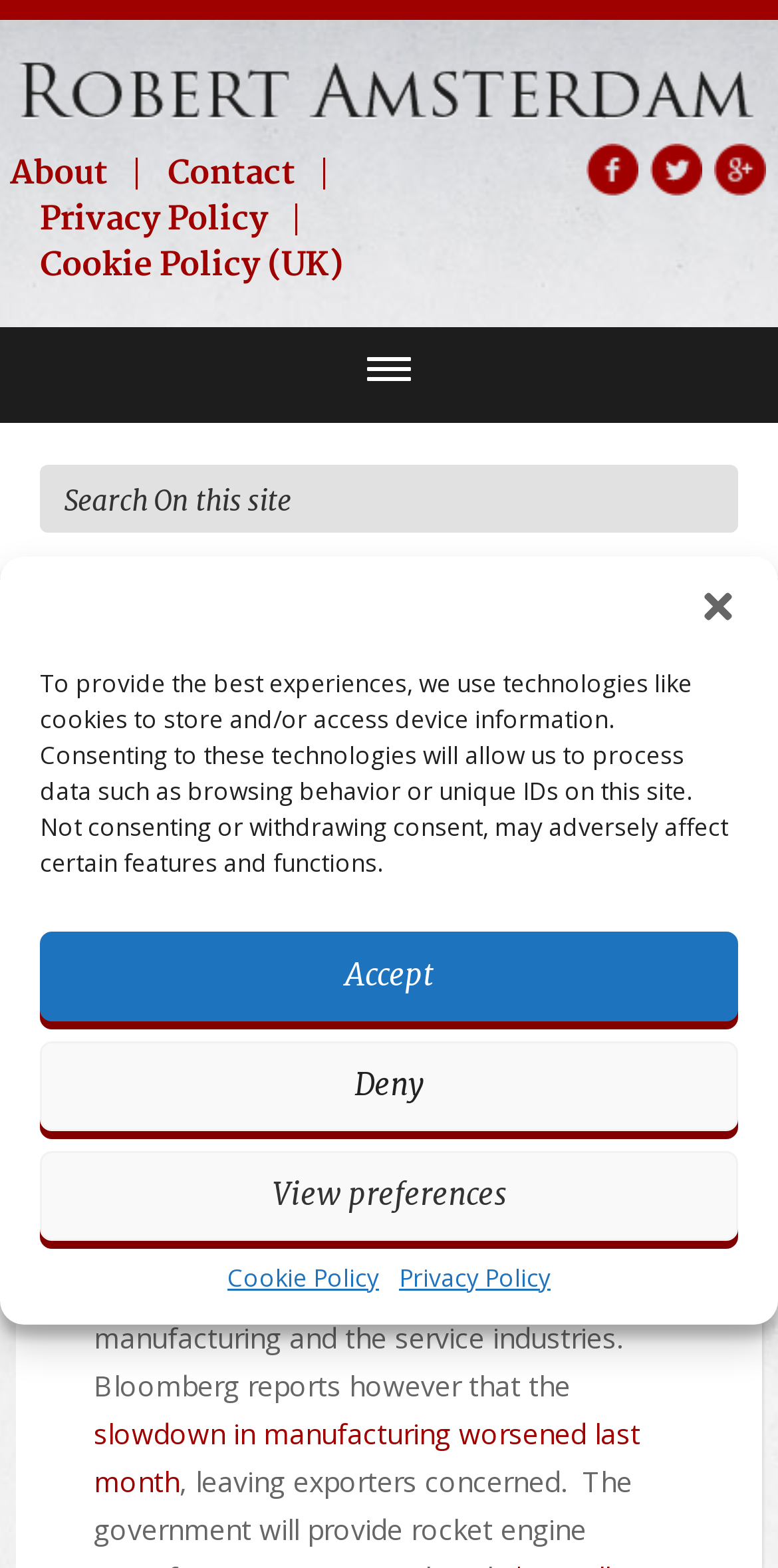Extract the bounding box of the UI element described as: "optimism".

[0.246, 0.78, 0.403, 0.804]